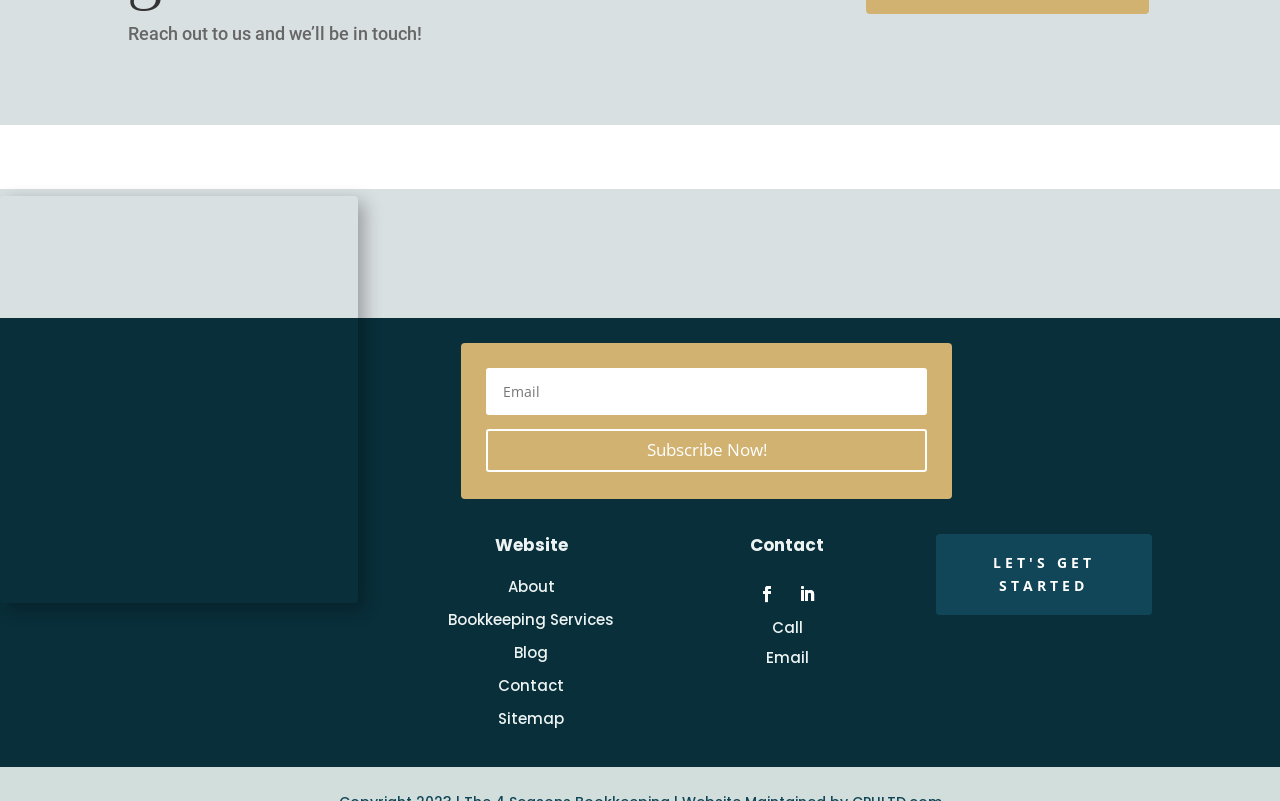How many social media links are present on the webpage?
We need a detailed and meticulous answer to the question.

There are two social media links present on the webpage, which are represented by the icons '' and '', located near the bottom of the webpage.